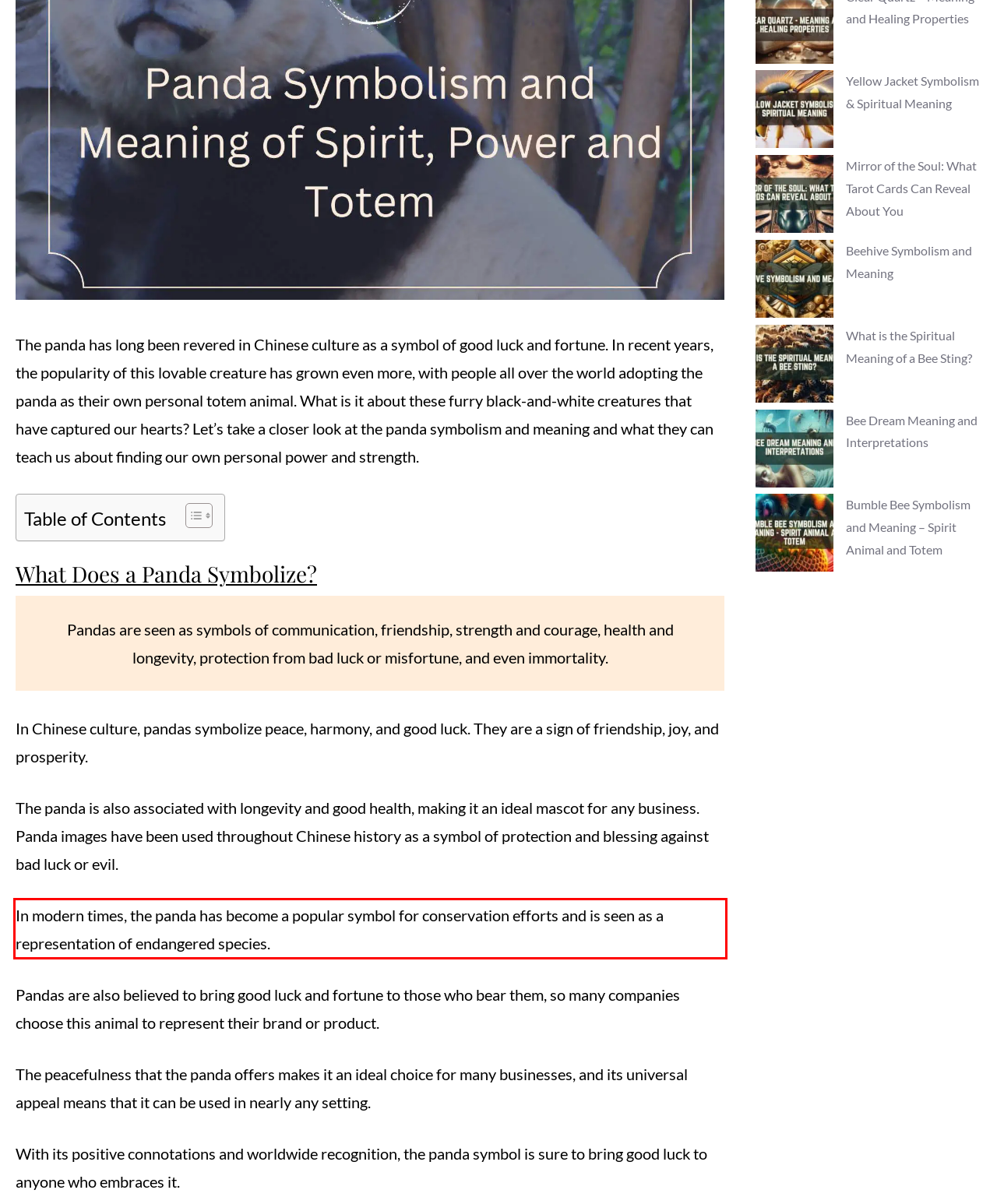Using the provided screenshot of a webpage, recognize and generate the text found within the red rectangle bounding box.

In modern times, the panda has become a popular symbol for conservation efforts and is seen as a representation of endangered species.